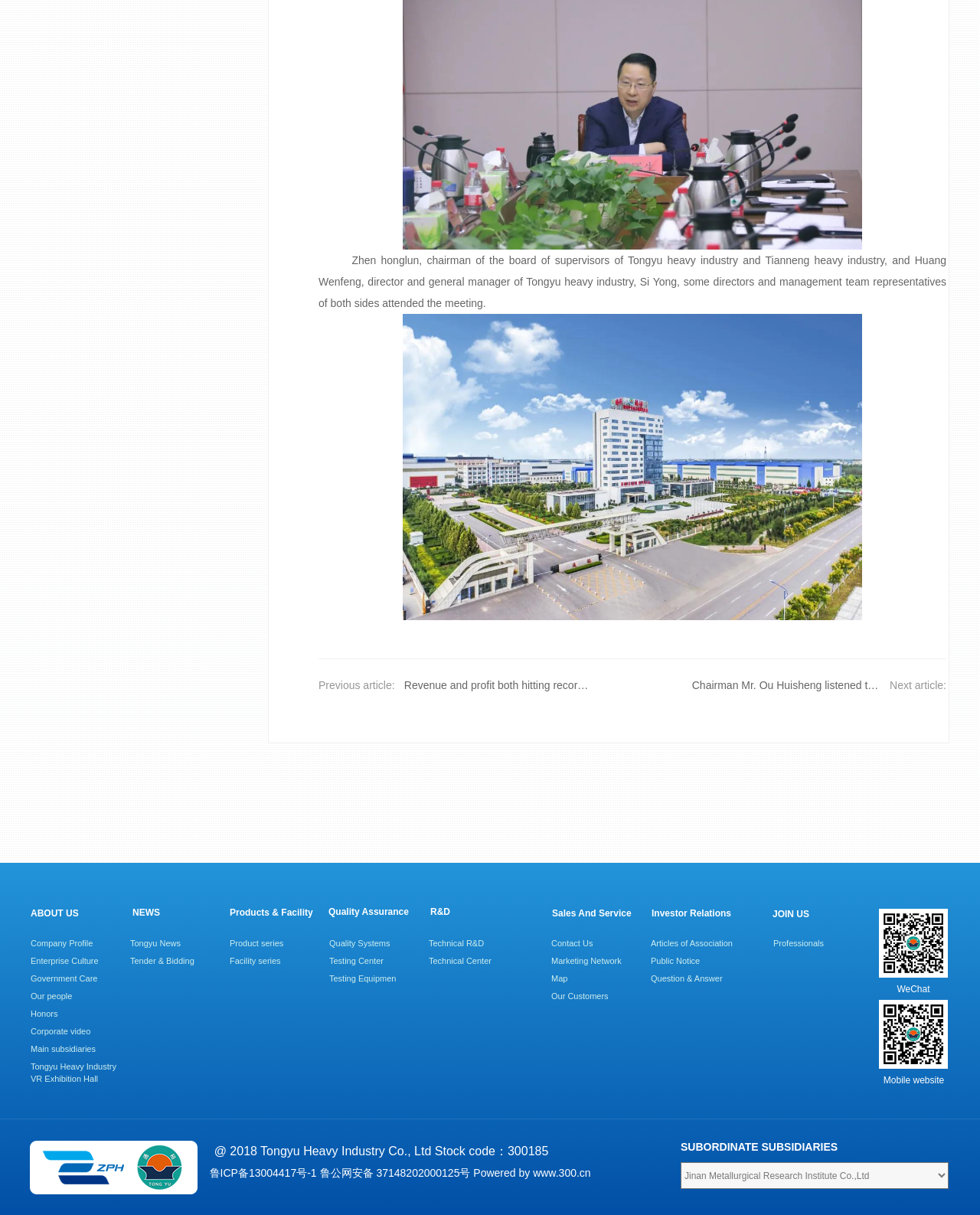Use a single word or phrase to answer this question: 
What is the purpose of the 'Mobile website' link?

To access the mobile version of the website